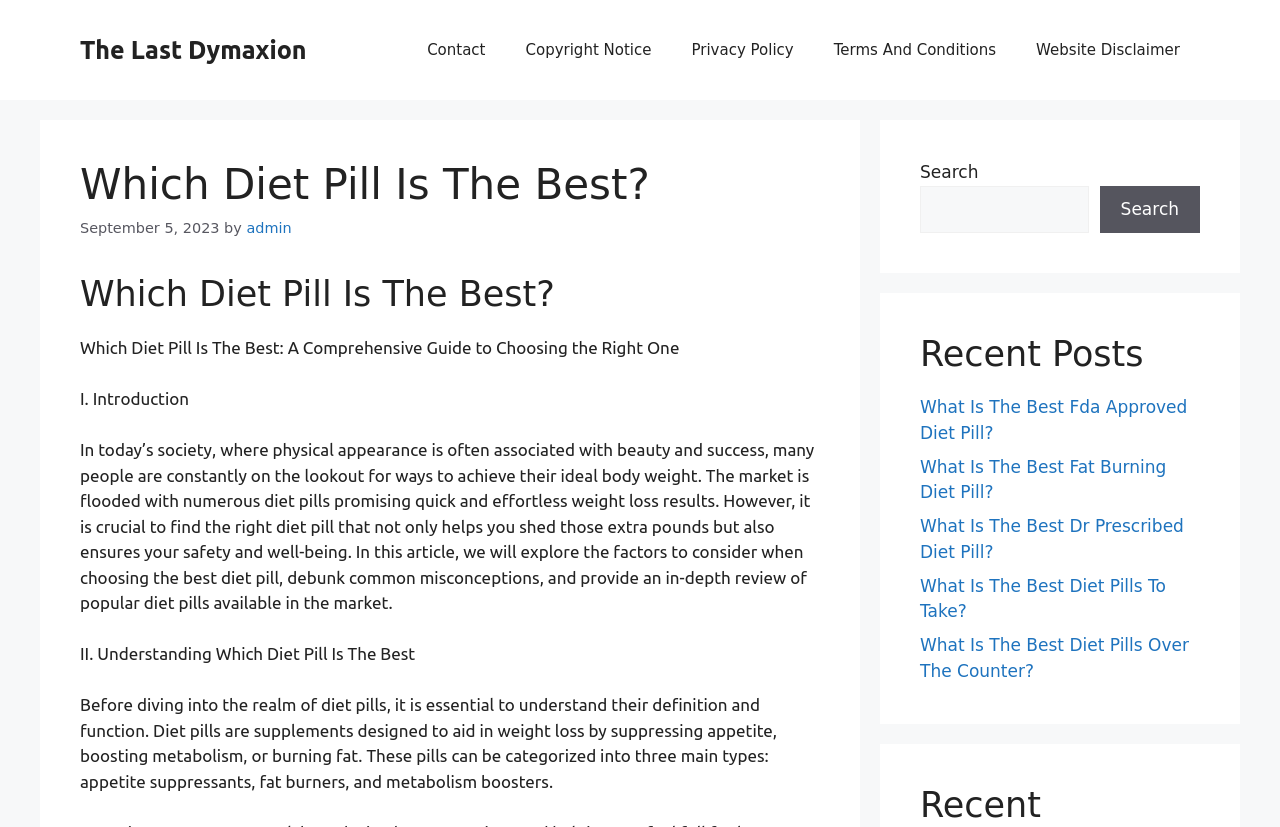Provide the bounding box coordinates for the area that should be clicked to complete the instruction: "View the terms and conditions".

[0.636, 0.024, 0.794, 0.097]